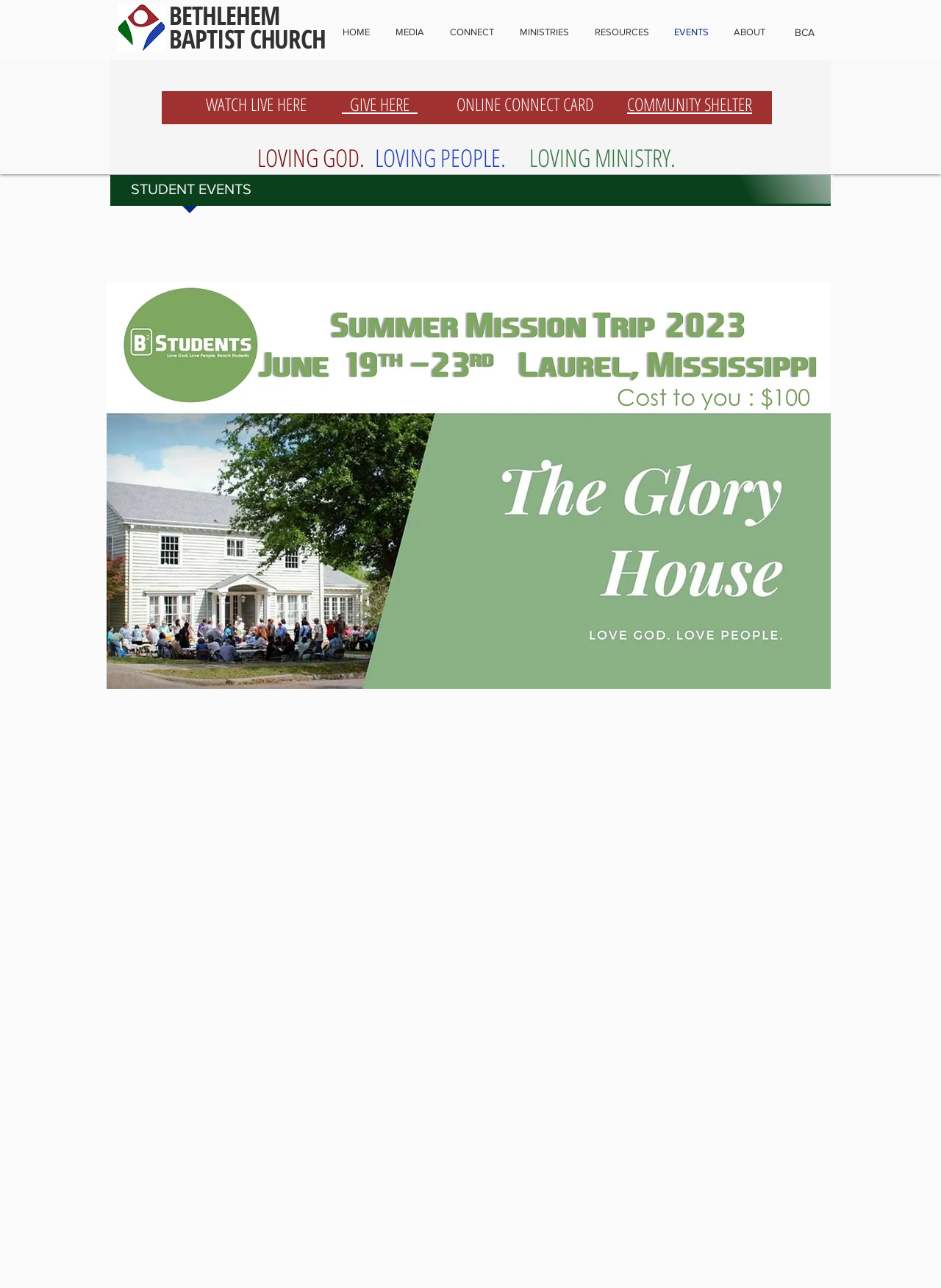Identify the bounding box coordinates of the region that should be clicked to execute the following instruction: "Watch live here".

[0.21, 0.071, 0.335, 0.09]